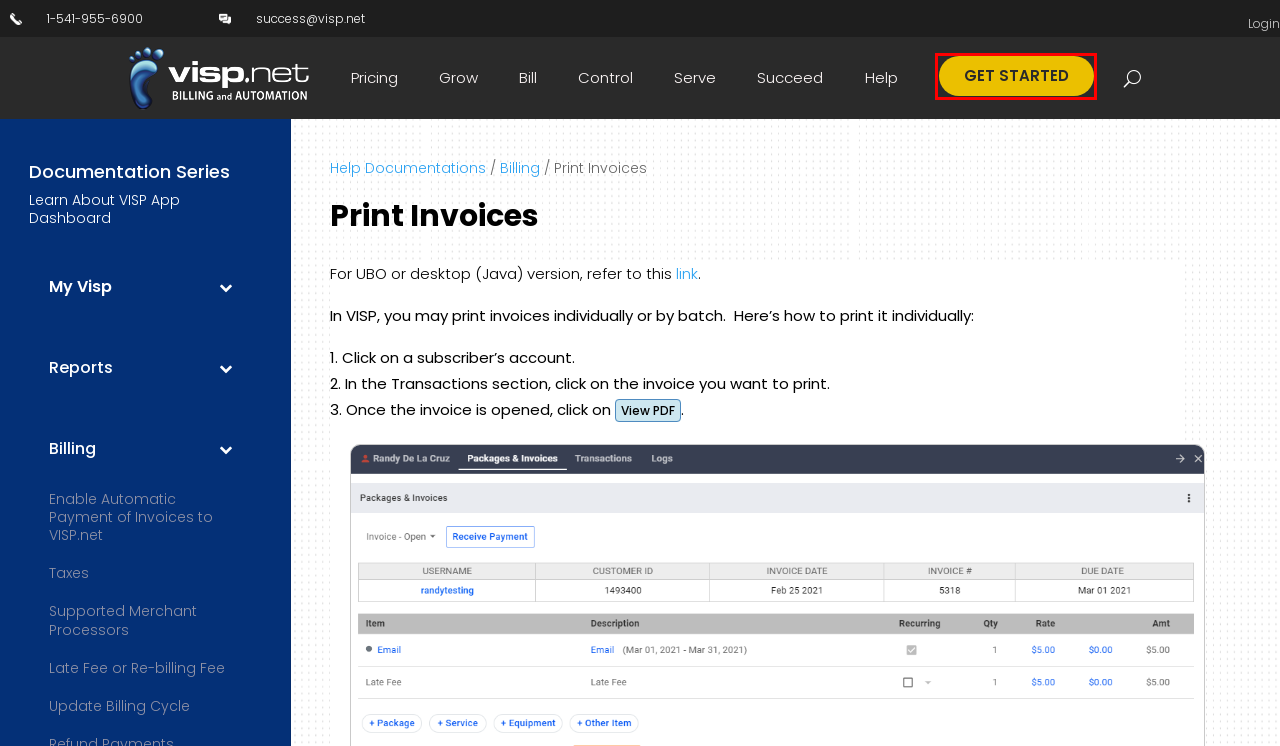Look at the screenshot of a webpage with a red bounding box and select the webpage description that best corresponds to the new page after clicking the element in the red box. Here are the options:
A. Late Fee or Re-Billing Fee | VISP.net Help Documentation
B. VISP is the complete ISP Billing System | Visp.net - VISP
C. Request a Demo - VISP
D. Reports Documentation | VISP
E. Billing and Automation for Wireless ISPs and Fiber ISPs
F. My VISP - User Guide and Support Documentation
G. Printing Subscriber Invoices, Receipts, or Statements - VISP
H. Update Billing Cycle in VISP | VISP Help Documentation

C